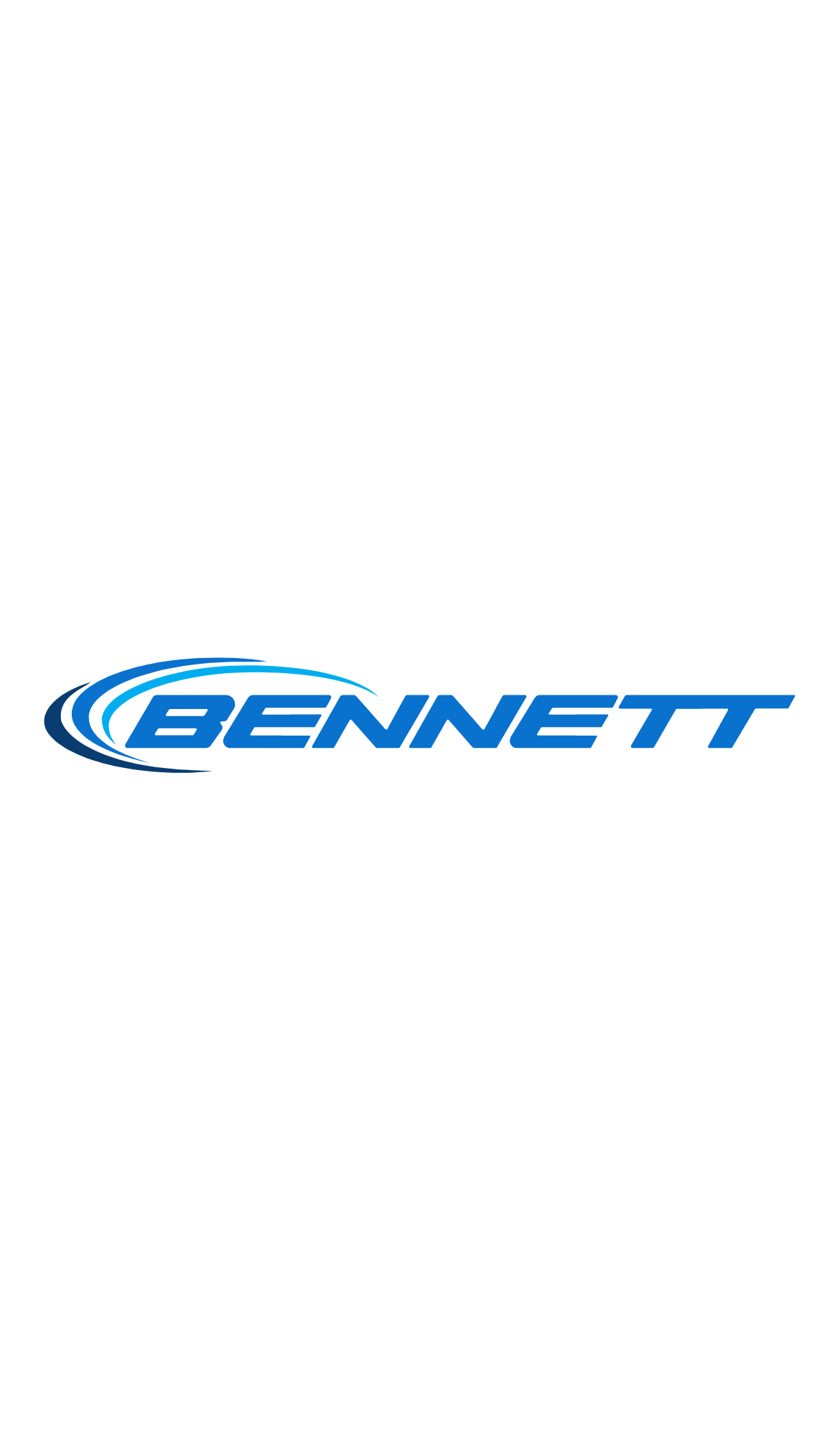Please determine the bounding box coordinates of the section I need to click to accomplish this instruction: "Call the phone number".

[0.708, 0.029, 0.769, 0.065]